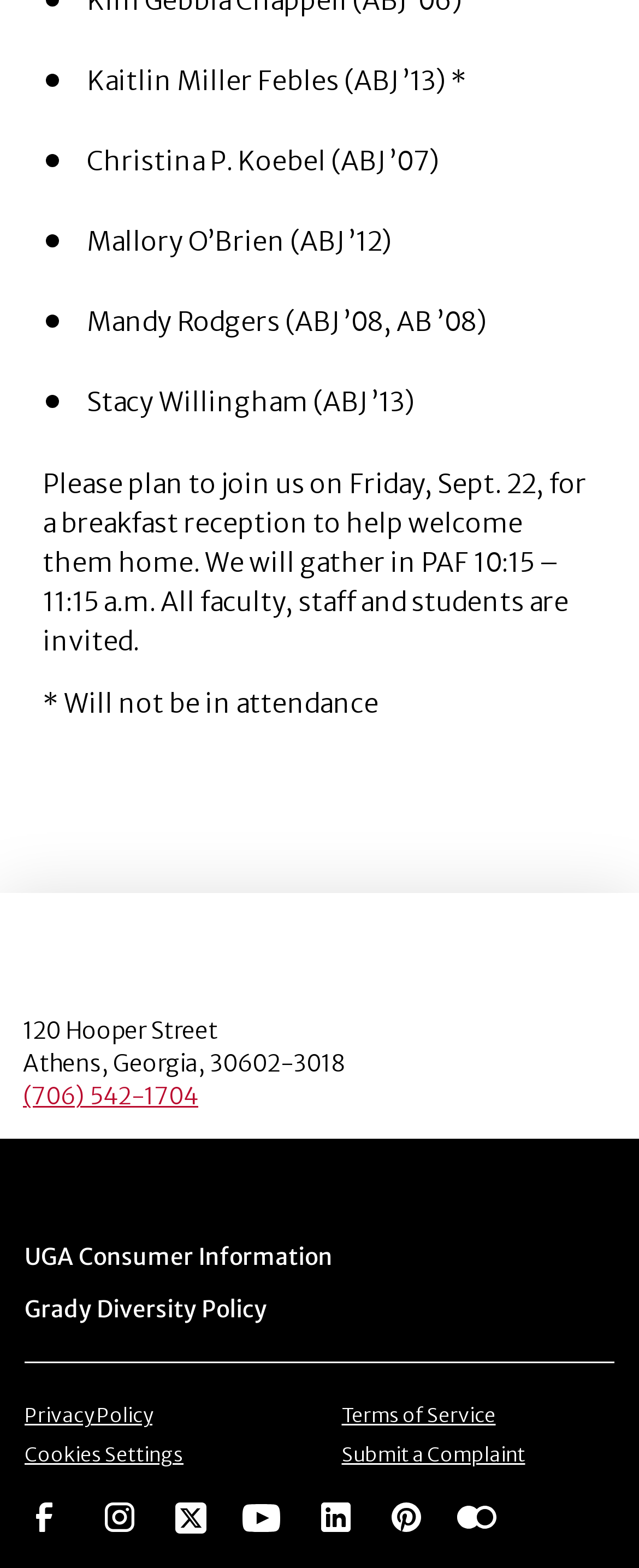Answer the following in one word or a short phrase: 
What is the phone number of the contact?

(706) 542-1704